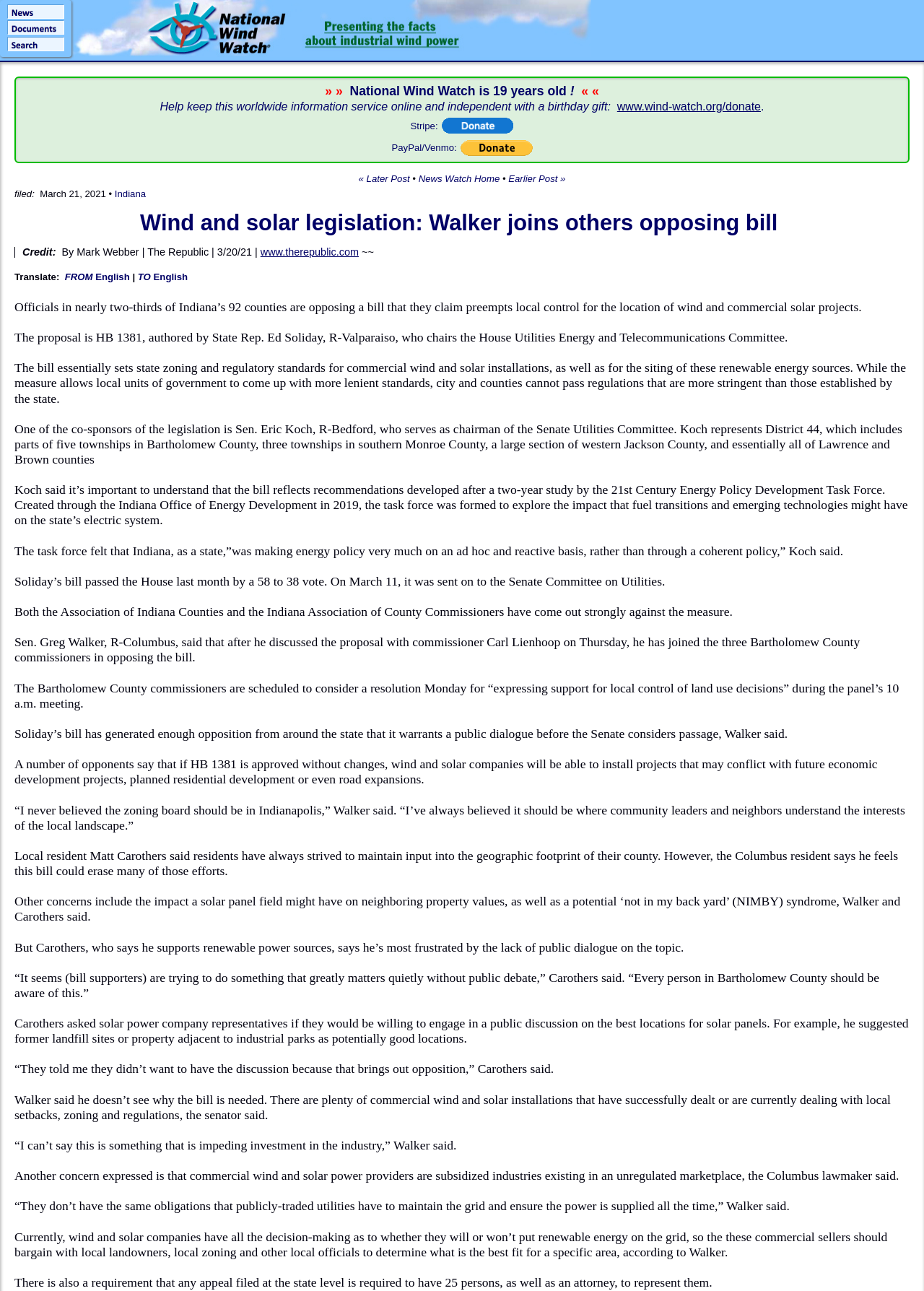Provide the bounding box coordinates of the HTML element described by the text: "FROM English". The coordinates should be in the format [left, top, right, bottom] with values between 0 and 1.

[0.07, 0.21, 0.14, 0.219]